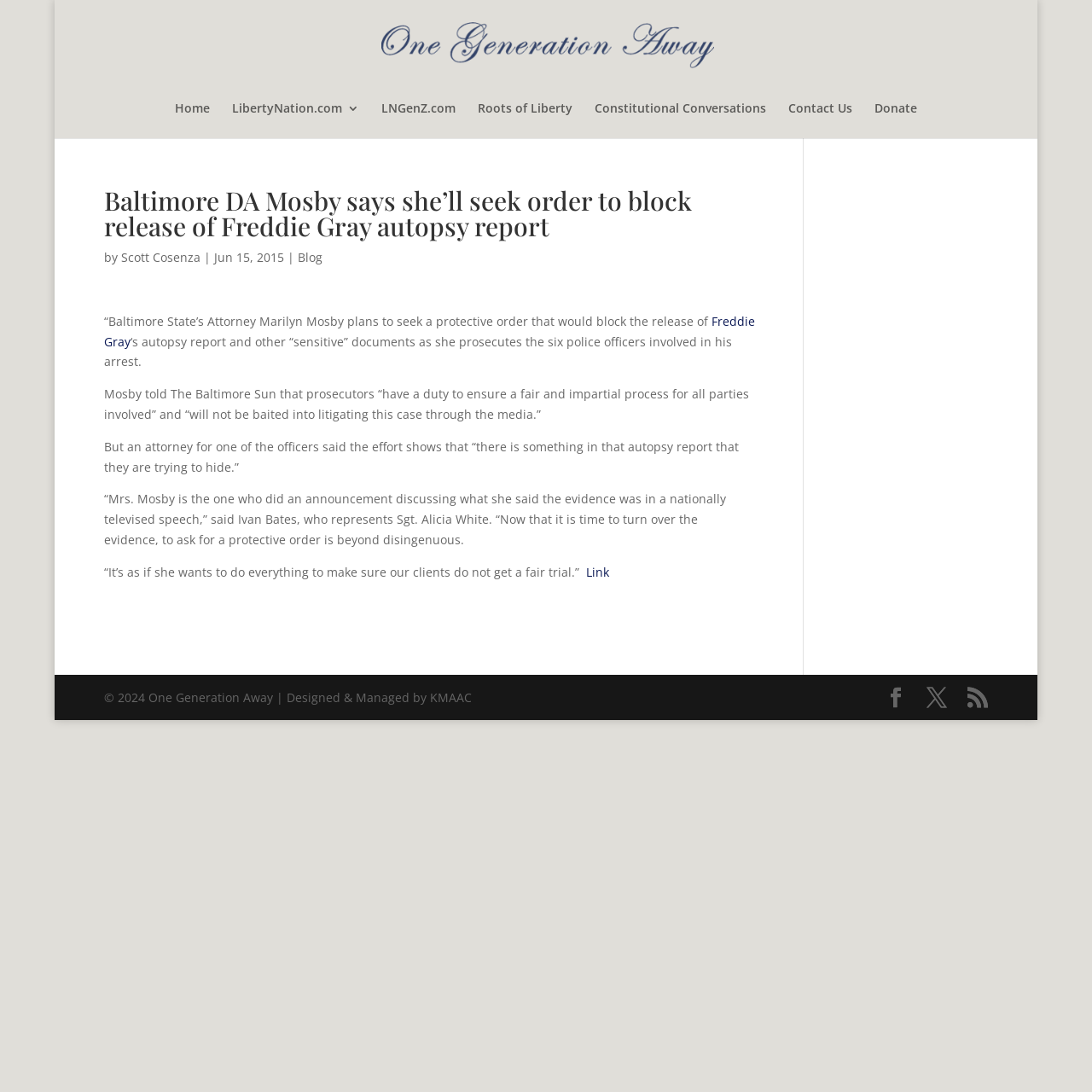Respond to the question below with a single word or phrase: Who is the author of the article?

Scott Cosenza